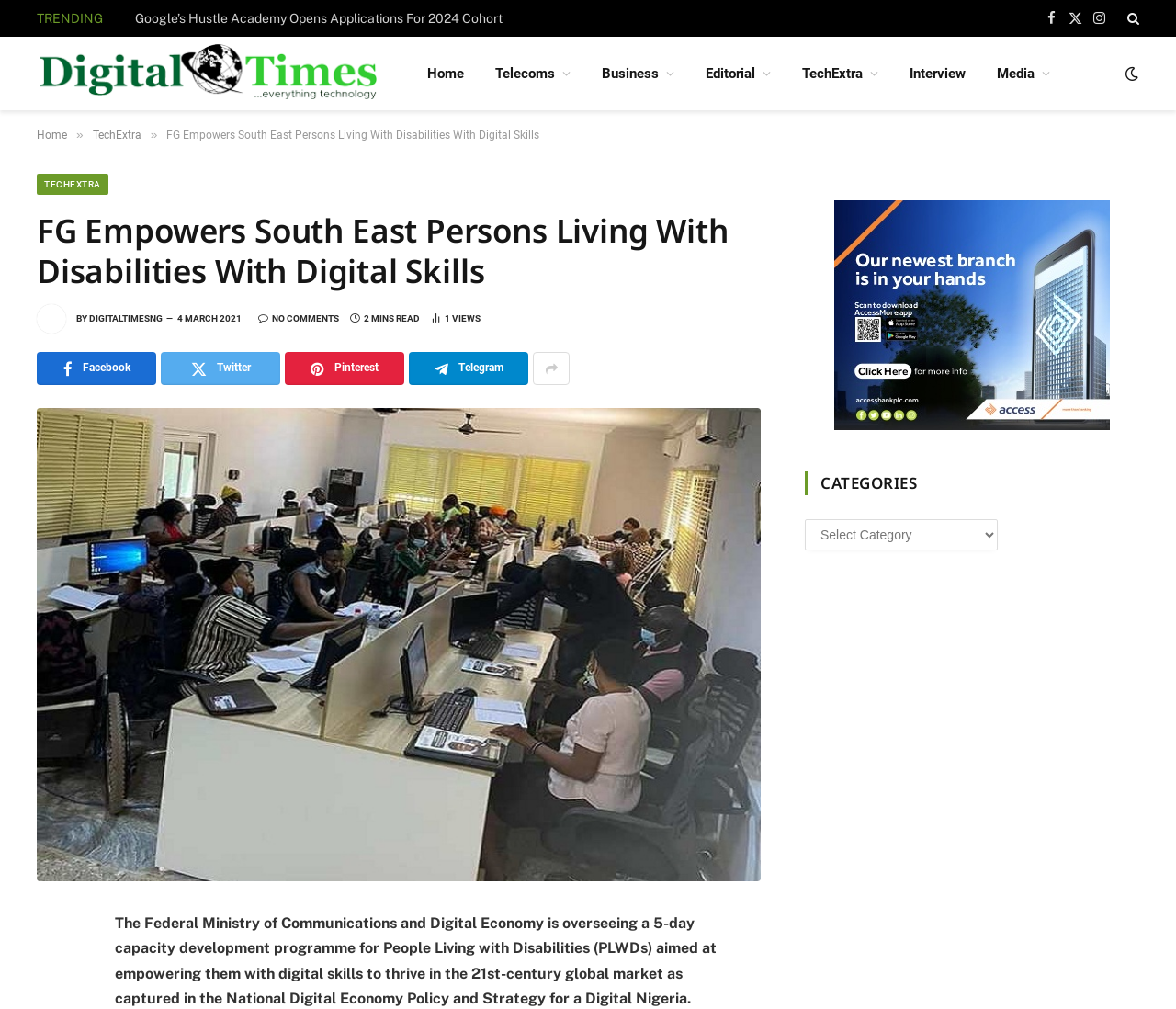Please answer the following question using a single word or phrase: 
What is the category of the article?

TechExtra